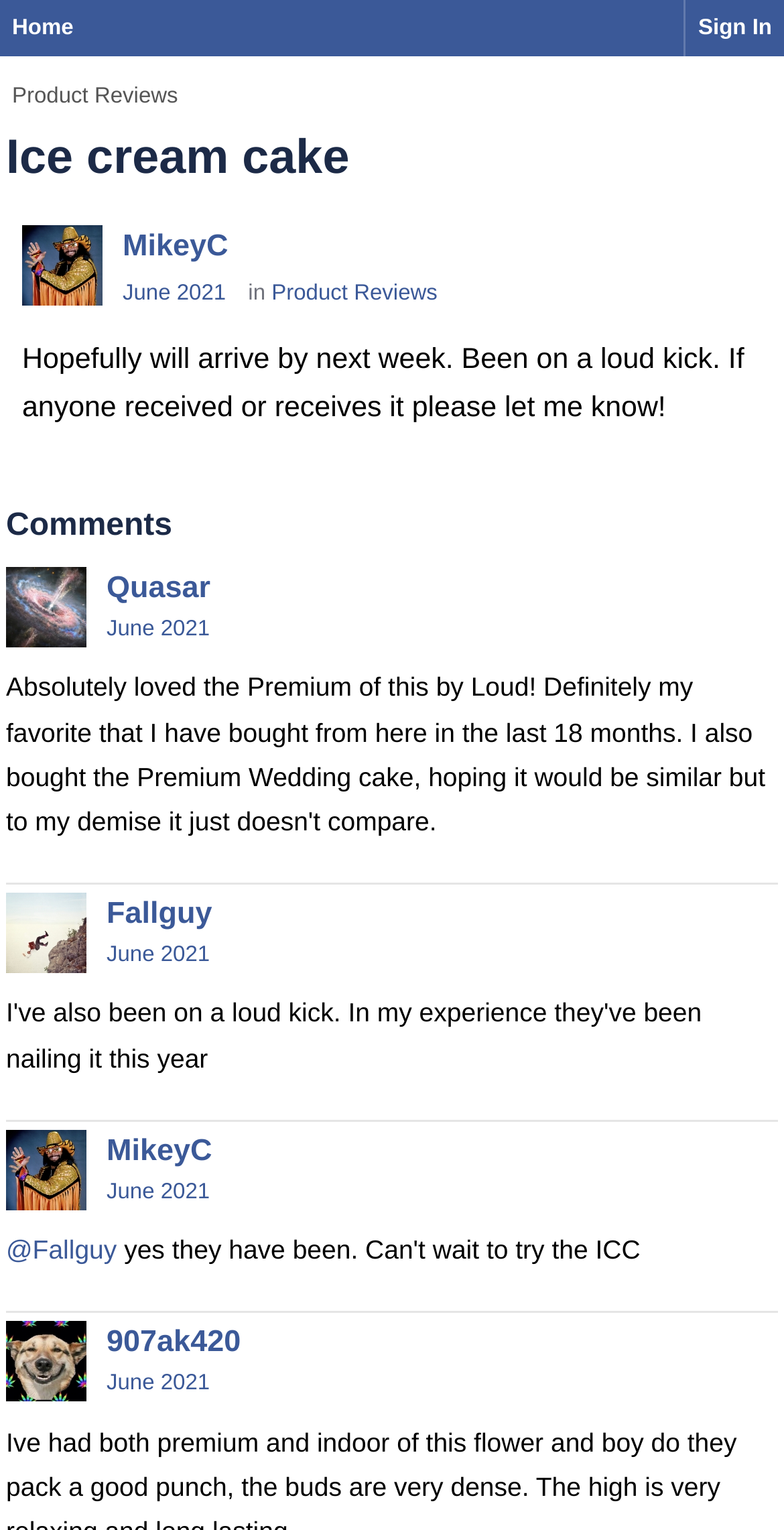Locate the bounding box coordinates of the area to click to fulfill this instruction: "View comments". The bounding box should be presented as four float numbers between 0 and 1, in the order [left, top, right, bottom].

[0.008, 0.306, 0.992, 0.335]